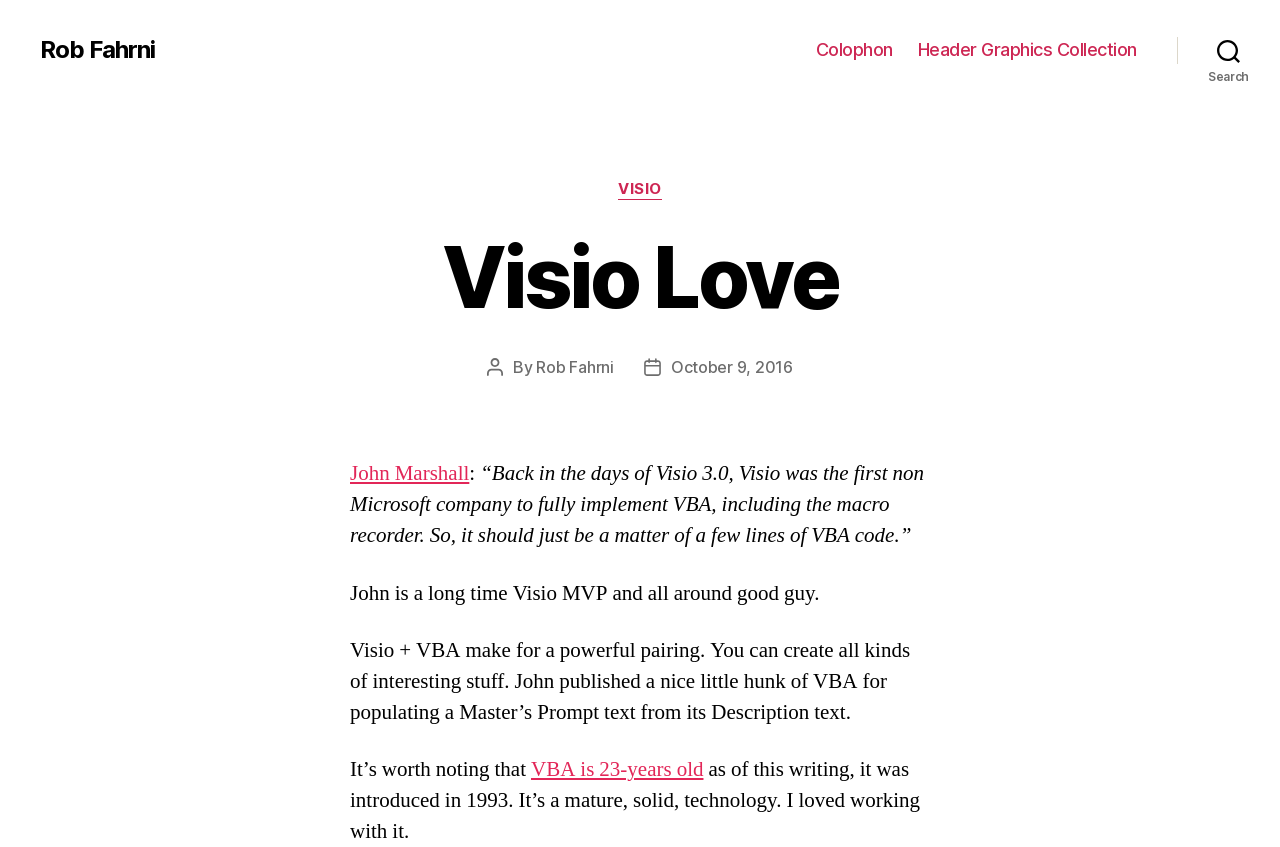Answer in one word or a short phrase: 
What is the name of the author of the post?

Rob Fahrni